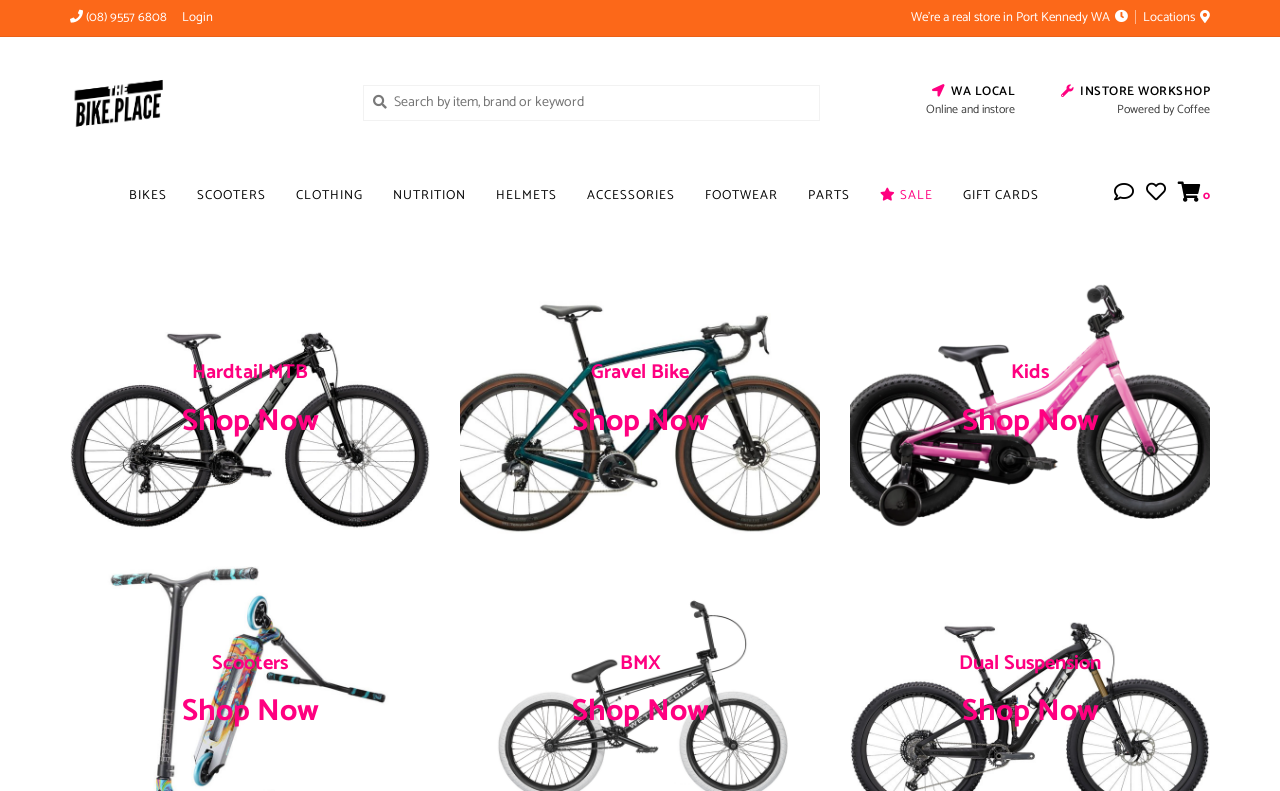What types of bikes are featured on the webpage?
Based on the visual, give a brief answer using one word or a short phrase.

Hardtail MTB, Gravel Bike, Kids